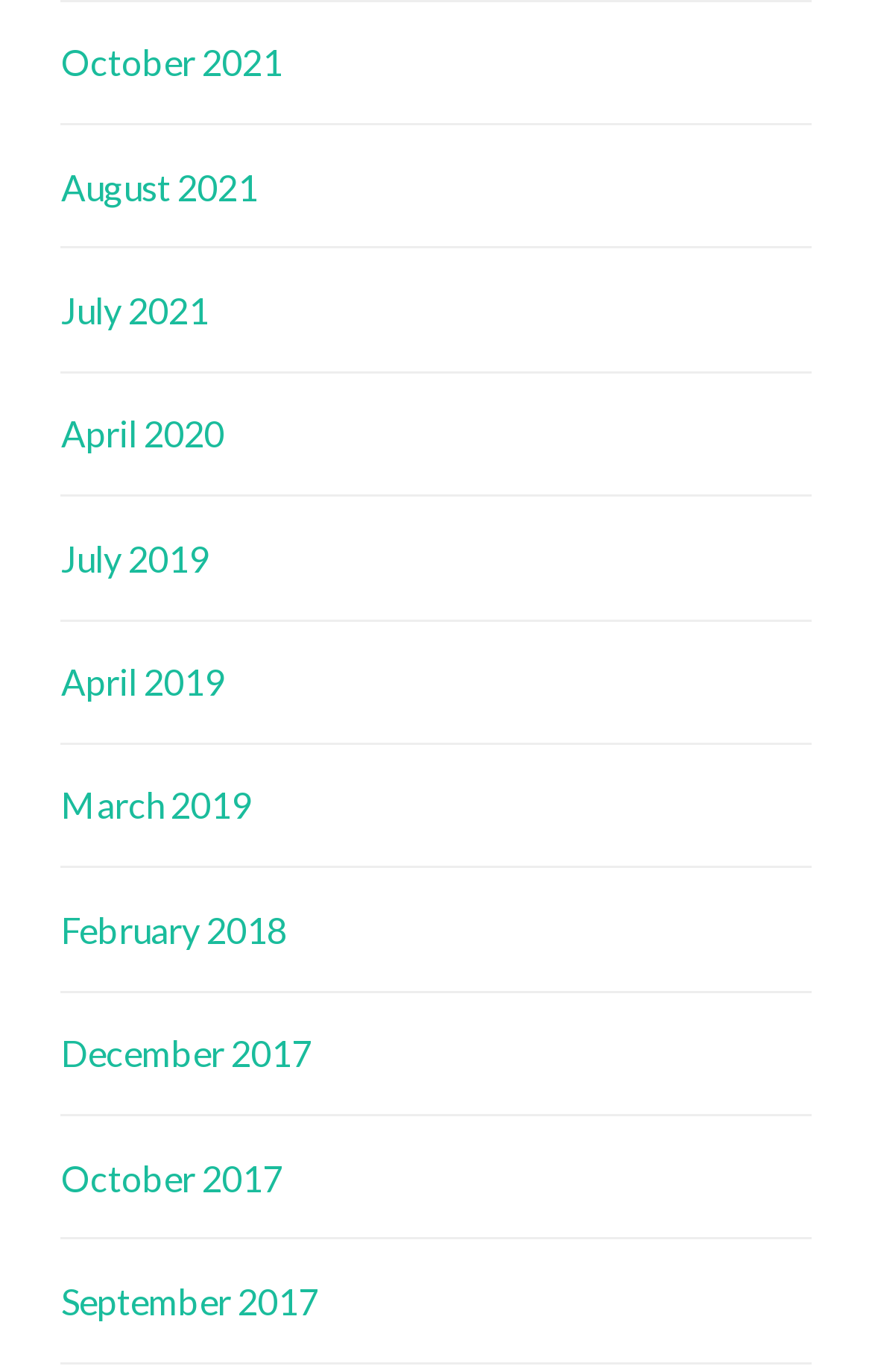Predict the bounding box of the UI element that fits this description: "SCADA".

None